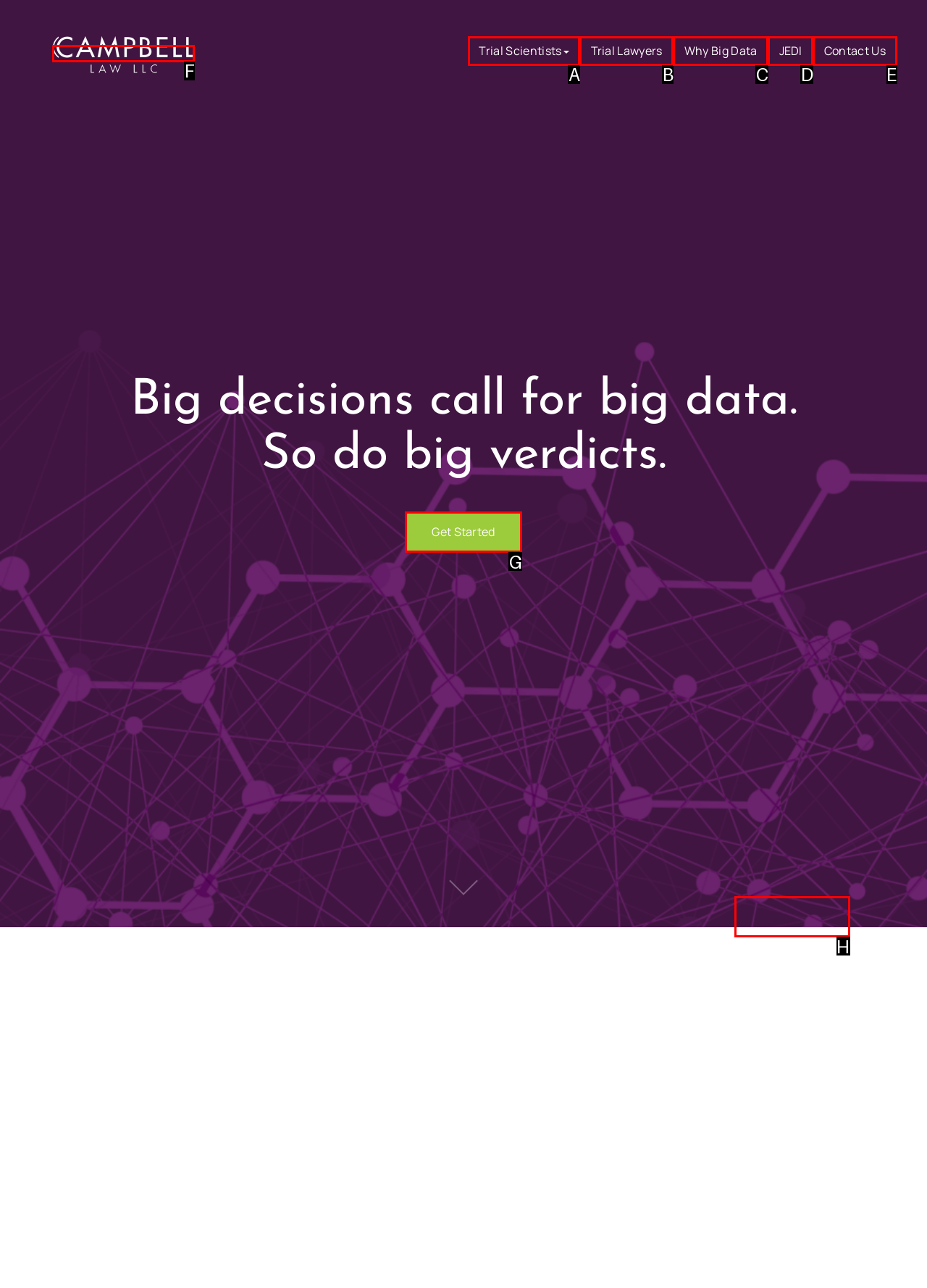Point out which HTML element you should click to fulfill the task: Click Campbell Law LLC.
Provide the option's letter from the given choices.

F